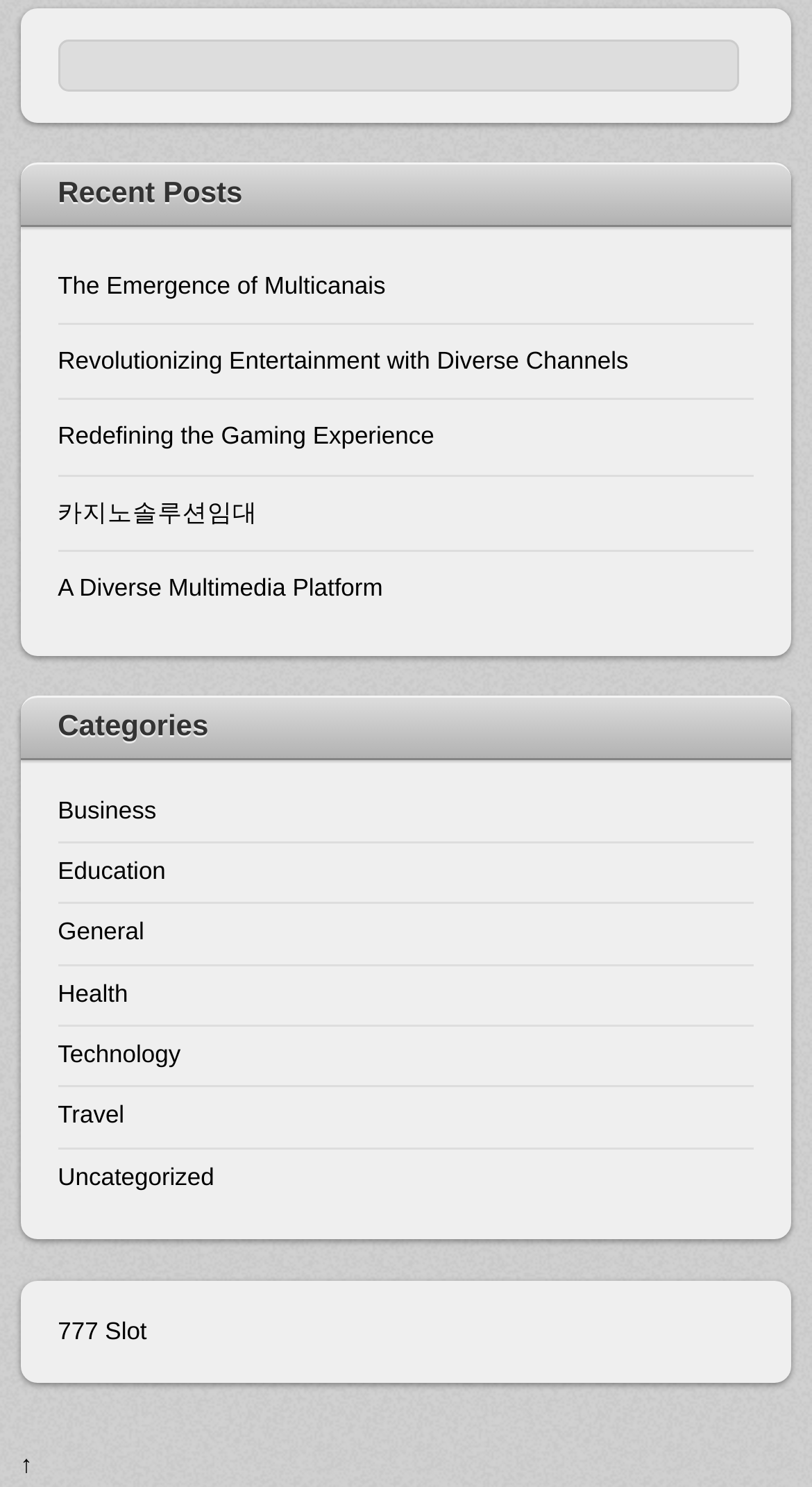How many recent posts are listed?
Answer the question in a detailed and comprehensive manner.

I counted the number of links under the 'Recent Posts' heading, which are 'The Emergence of Multicanais', 'Revolutionizing Entertainment with Diverse Channels', 'Redefining the Gaming Experience', '카지노솔루션임대', and 'A Diverse Multimedia Platform', totaling 5 recent posts.